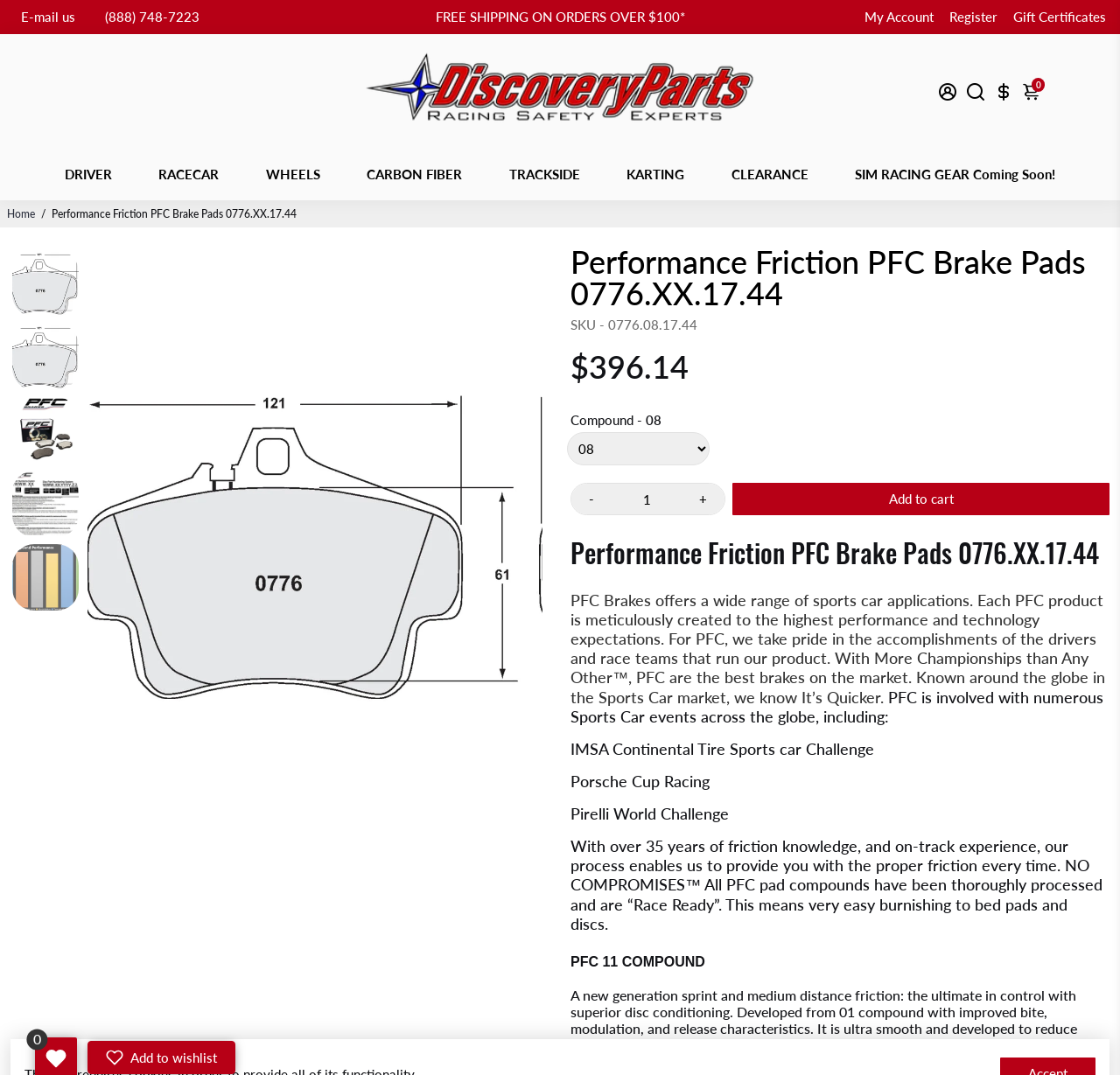Show the bounding box coordinates for the HTML element described as: "WordPress".

None